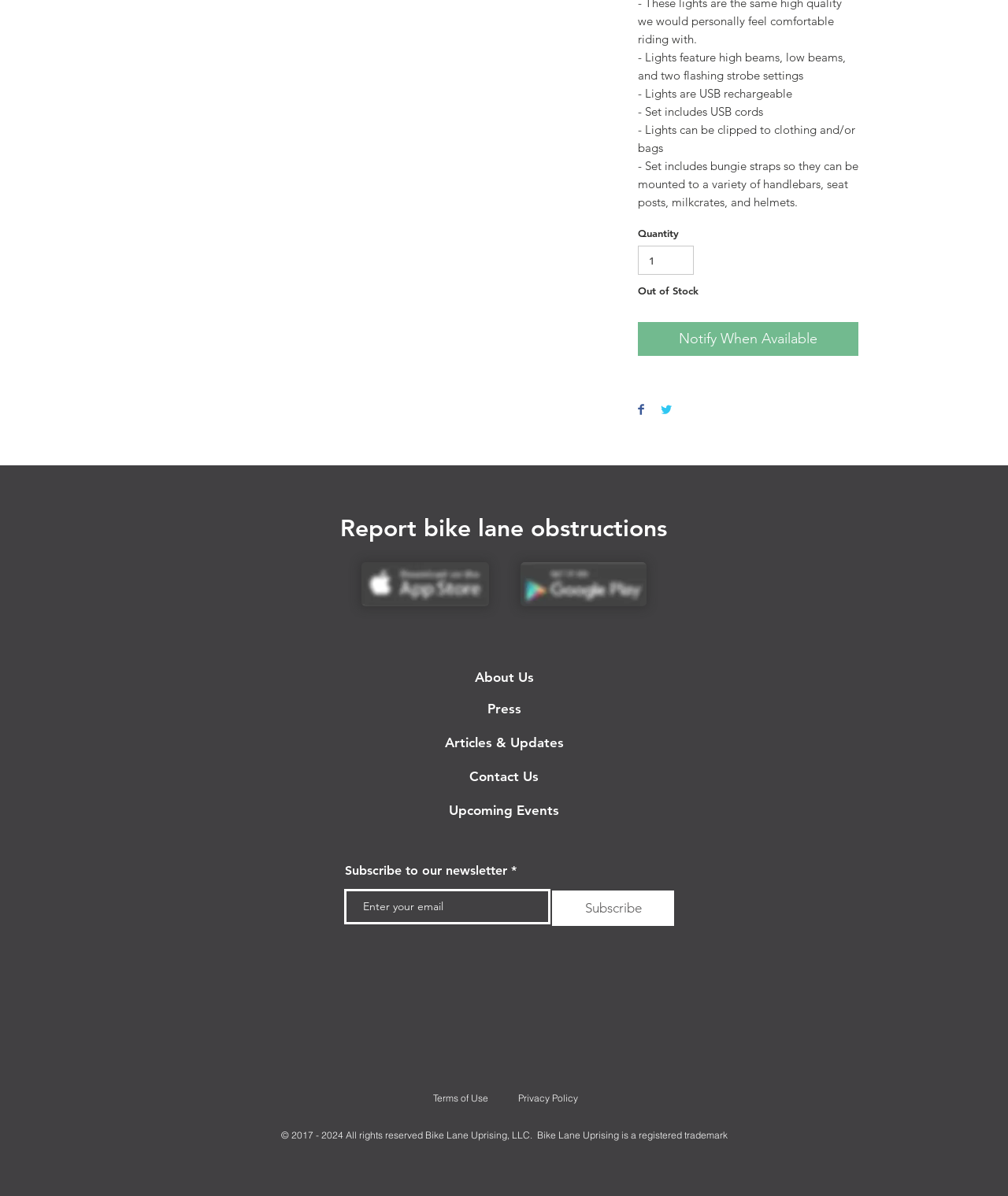Locate the bounding box coordinates of the area to click to fulfill this instruction: "Subscribe to the newsletter". The bounding box should be presented as four float numbers between 0 and 1, in the order [left, top, right, bottom].

[0.548, 0.745, 0.669, 0.775]